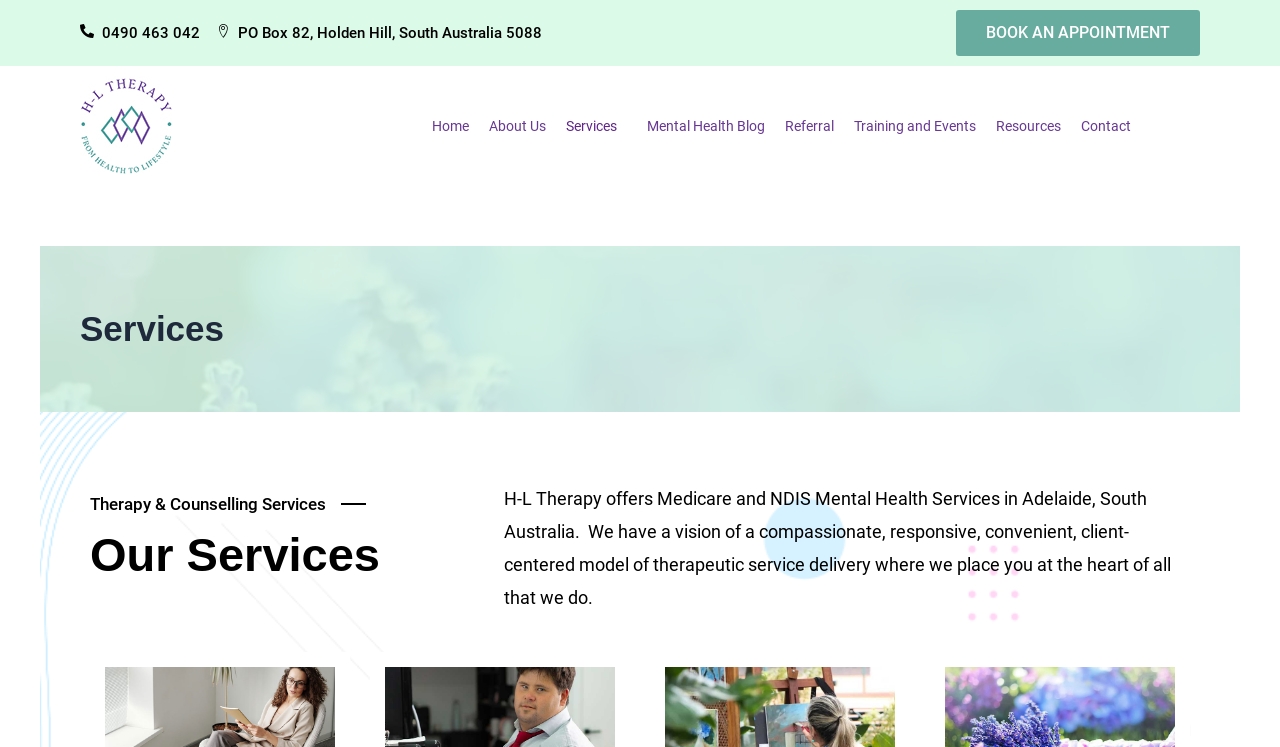Generate a comprehensive description of the webpage content.

The webpage appears to be a service provider's website, specifically focused on mental health and NDIS therapy and counseling services in Adelaide, South Australia. 

At the top left corner, there is a phone number, 0490 463 042, which is clickable. Next to it, there is a static text displaying the address, PO Box 82, Holden Hill, South Australia 5088. 

On the top right corner, there is a prominent call-to-action button, "BOOK AN APPOINTMENT". 

Below the top section, there is a navigation menu with seven links: Home, About Us, Services, Mental Health Blog, Referral, Training and Events, and Contact. The Services link is currently expanded. 

Under the navigation menu, there is a section dedicated to the services provided. The heading "Services" is centered at the top of this section. Below it, there is a subheading "Our Services" followed by a paragraph of text describing the vision and approach of H-L Therapy, a mental health service provider. The text explains that they offer Medicare and NDIS Mental Health Services in Adelaide, with a focus on client-centered service delivery.